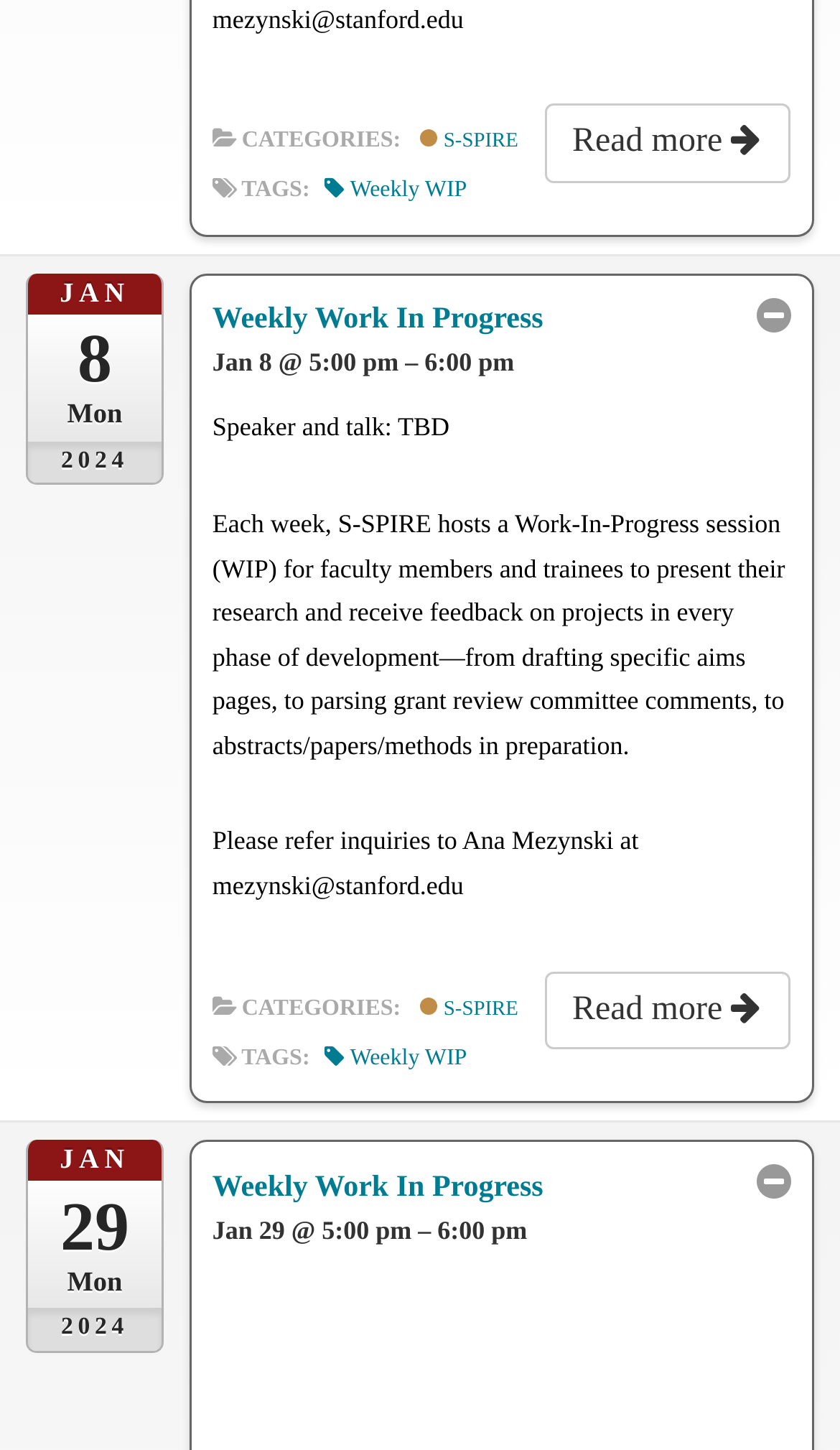Bounding box coordinates are to be given in the format (top-left x, top-left y, bottom-right x, bottom-right y). All values must be floating point numbers between 0 and 1. Provide the bounding box coordinate for the UI element described as: Weekly WIP

[0.376, 0.717, 0.566, 0.744]